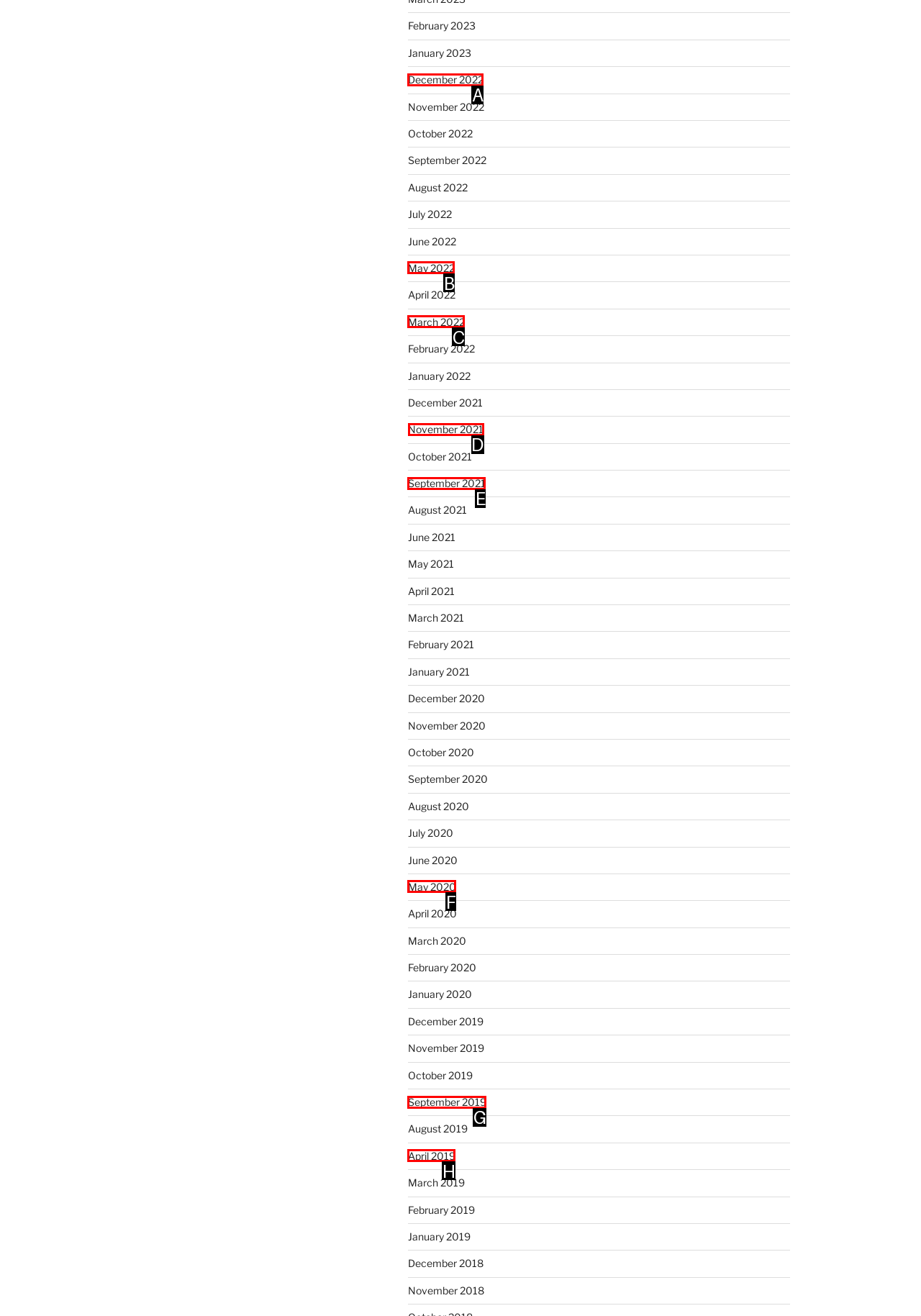Select the HTML element that should be clicked to accomplish the task: Check out eDrafter.in Reply with the corresponding letter of the option.

None